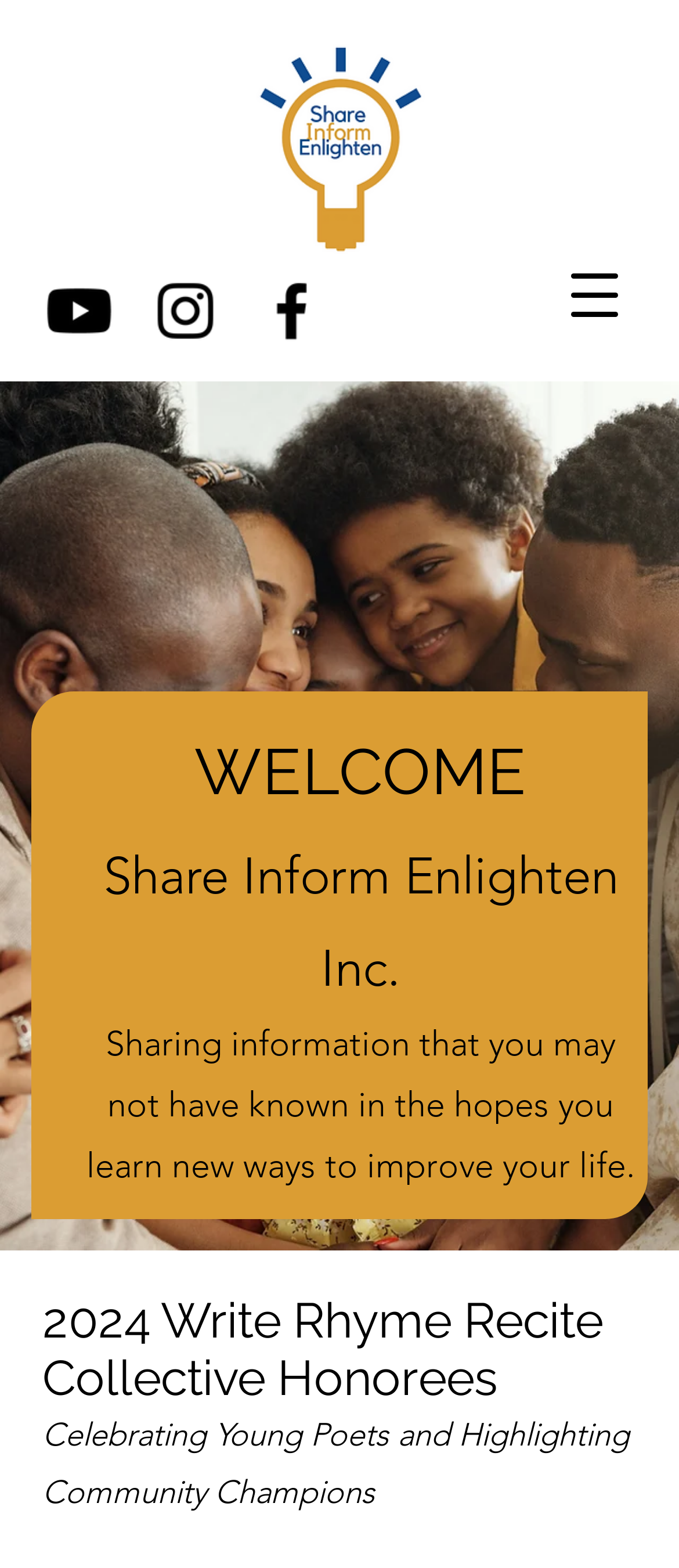Please answer the following question using a single word or phrase: How many social media links are there?

3